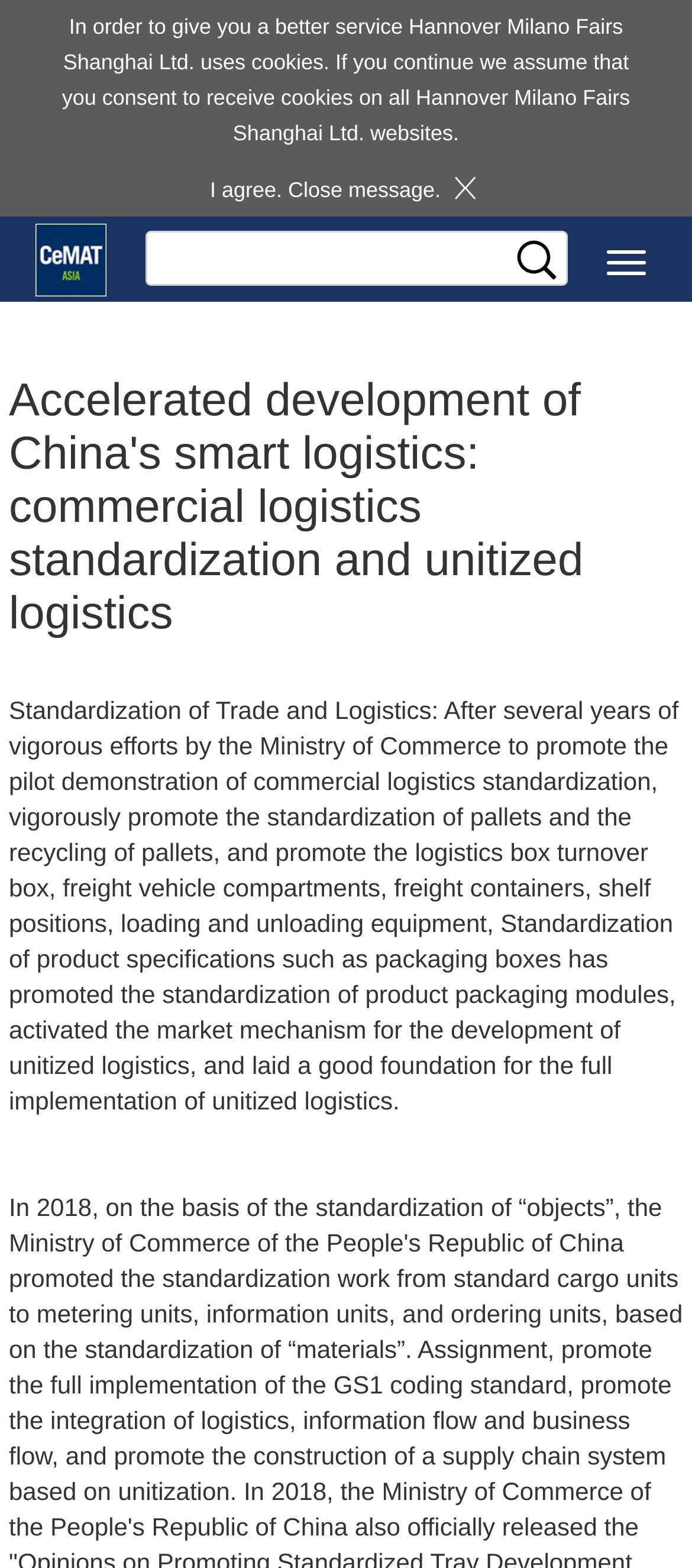What is the function of the button '切换导航'?
By examining the image, provide a one-word or phrase answer.

Toggle navigation